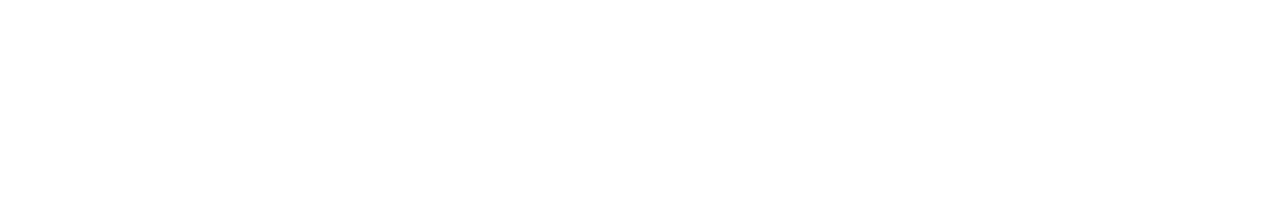Identify the coordinates of the bounding box for the element described below: "Mastodon". Return the coordinates as four float numbers between 0 and 1: [left, top, right, bottom].

[0.573, 0.799, 0.621, 0.866]